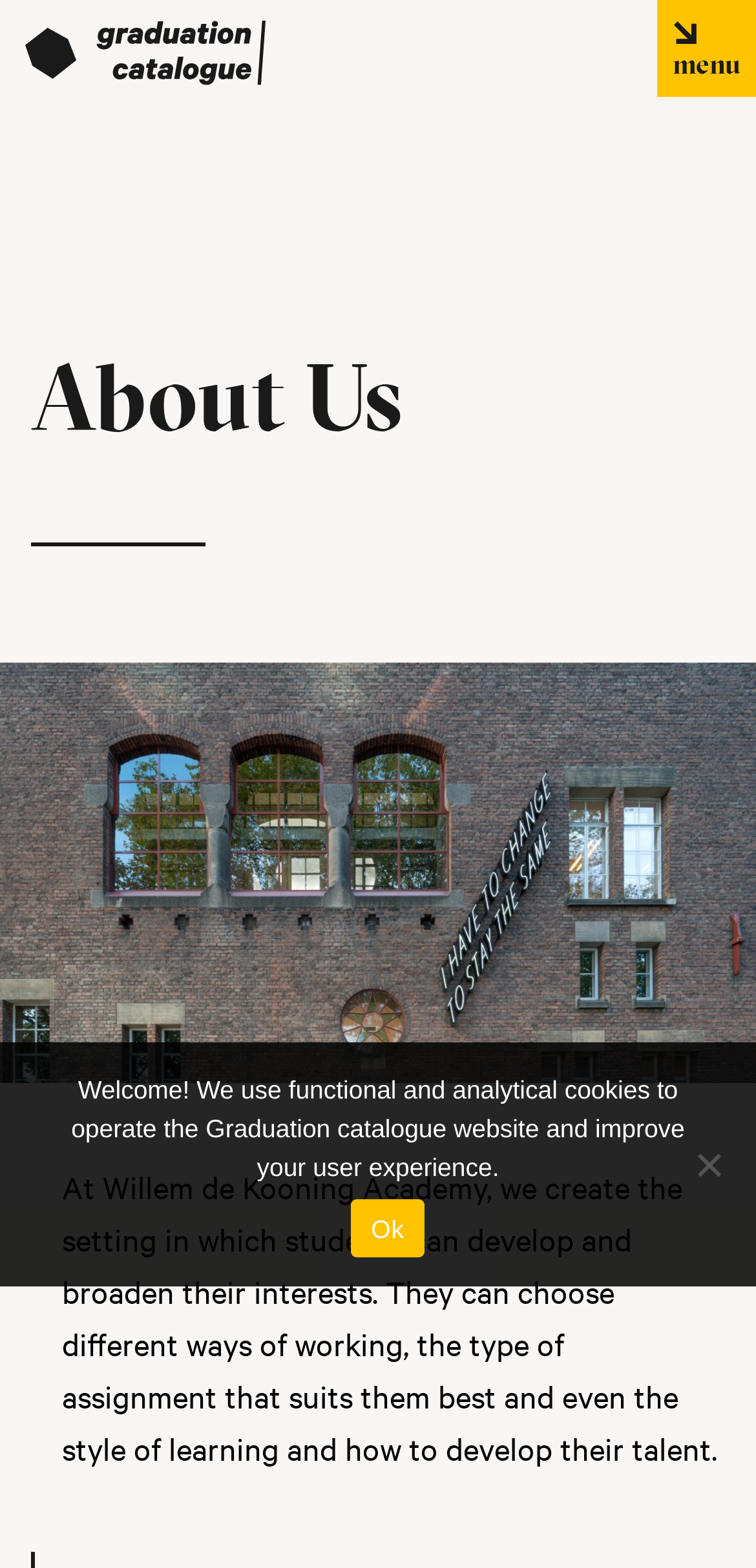Respond with a single word or phrase for the following question: 
What is the position of the menu button?

Top right